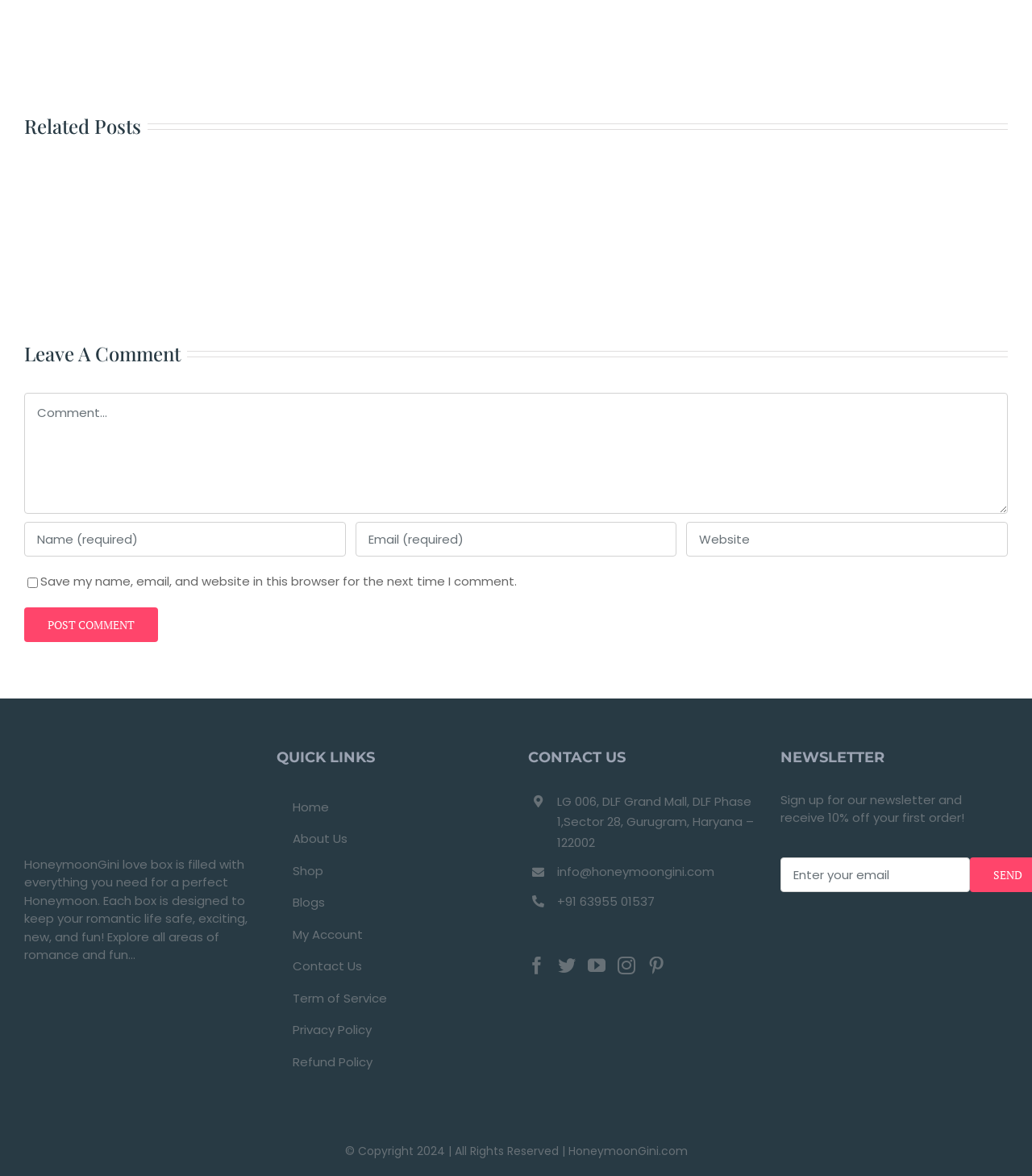Find the bounding box coordinates of the element's region that should be clicked in order to follow the given instruction: "Sign up for the newsletter". The coordinates should consist of four float numbers between 0 and 1, i.e., [left, top, right, bottom].

[0.756, 0.729, 0.94, 0.759]